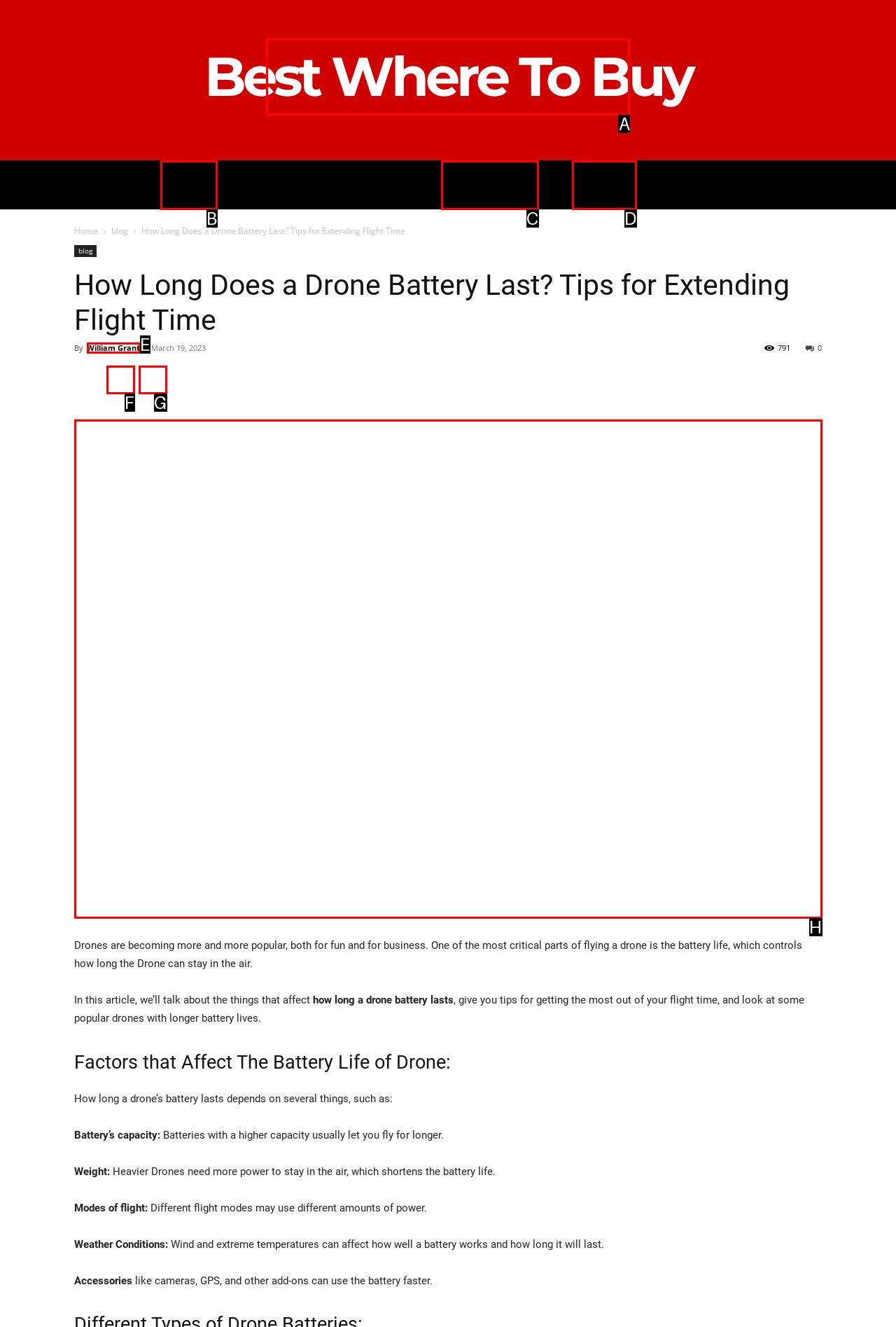Choose the letter that best represents the description: Best Where To Buy. Answer with the letter of the selected choice directly.

A